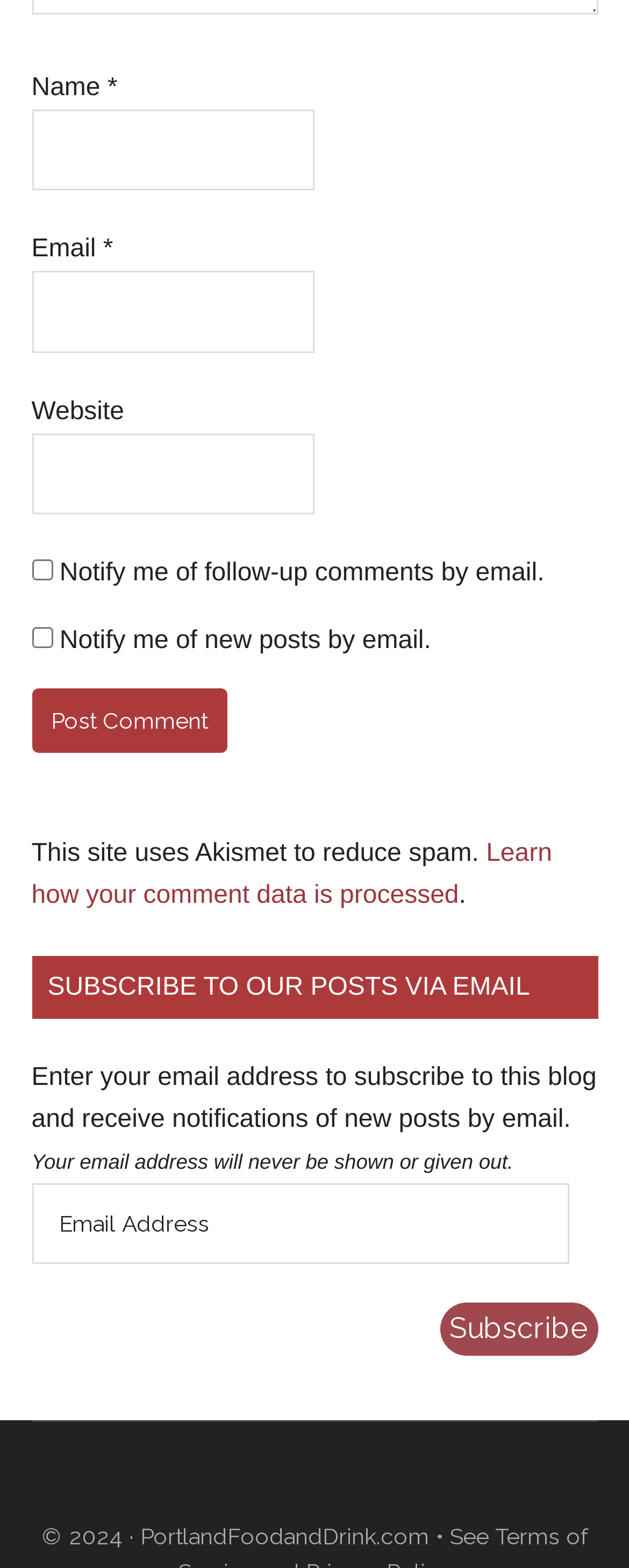Show the bounding box coordinates for the element that needs to be clicked to execute the following instruction: "Check the Notify me of follow-up comments by email checkbox". Provide the coordinates in the form of four float numbers between 0 and 1, i.e., [left, top, right, bottom].

[0.05, 0.356, 0.083, 0.37]